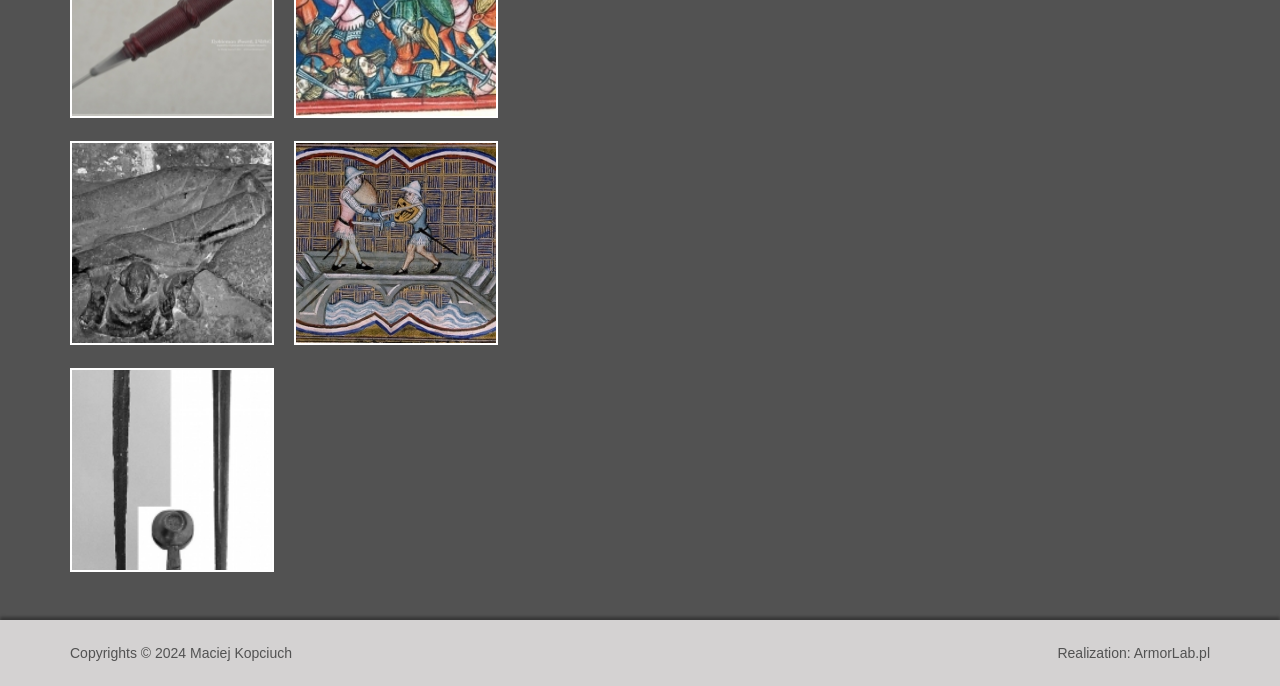Please find the bounding box for the UI component described as follows: "ArmorLab.pl".

[0.886, 0.94, 0.945, 0.964]